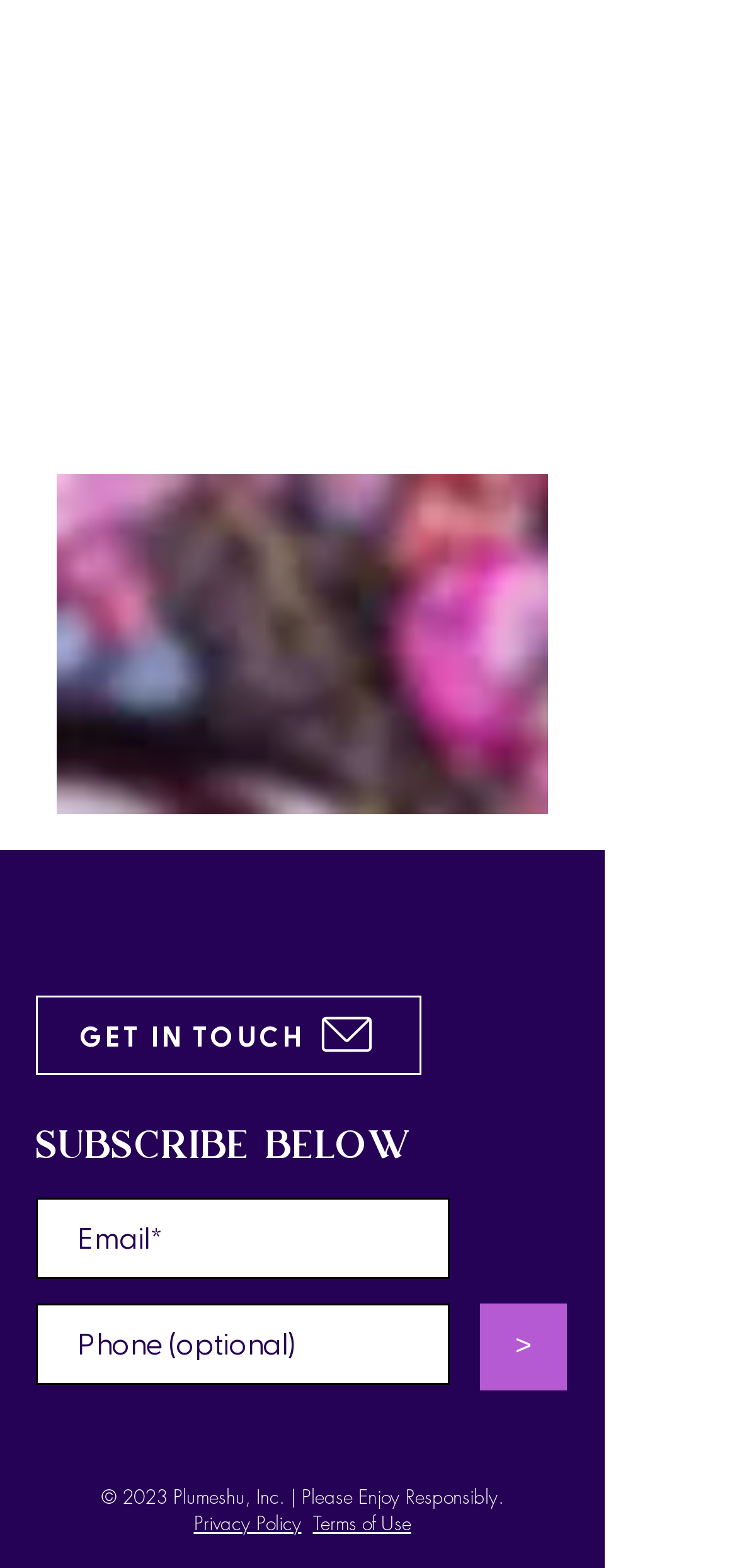Determine the bounding box coordinates of the clickable region to carry out the instruction: "Get in touch".

[0.049, 0.634, 0.572, 0.685]